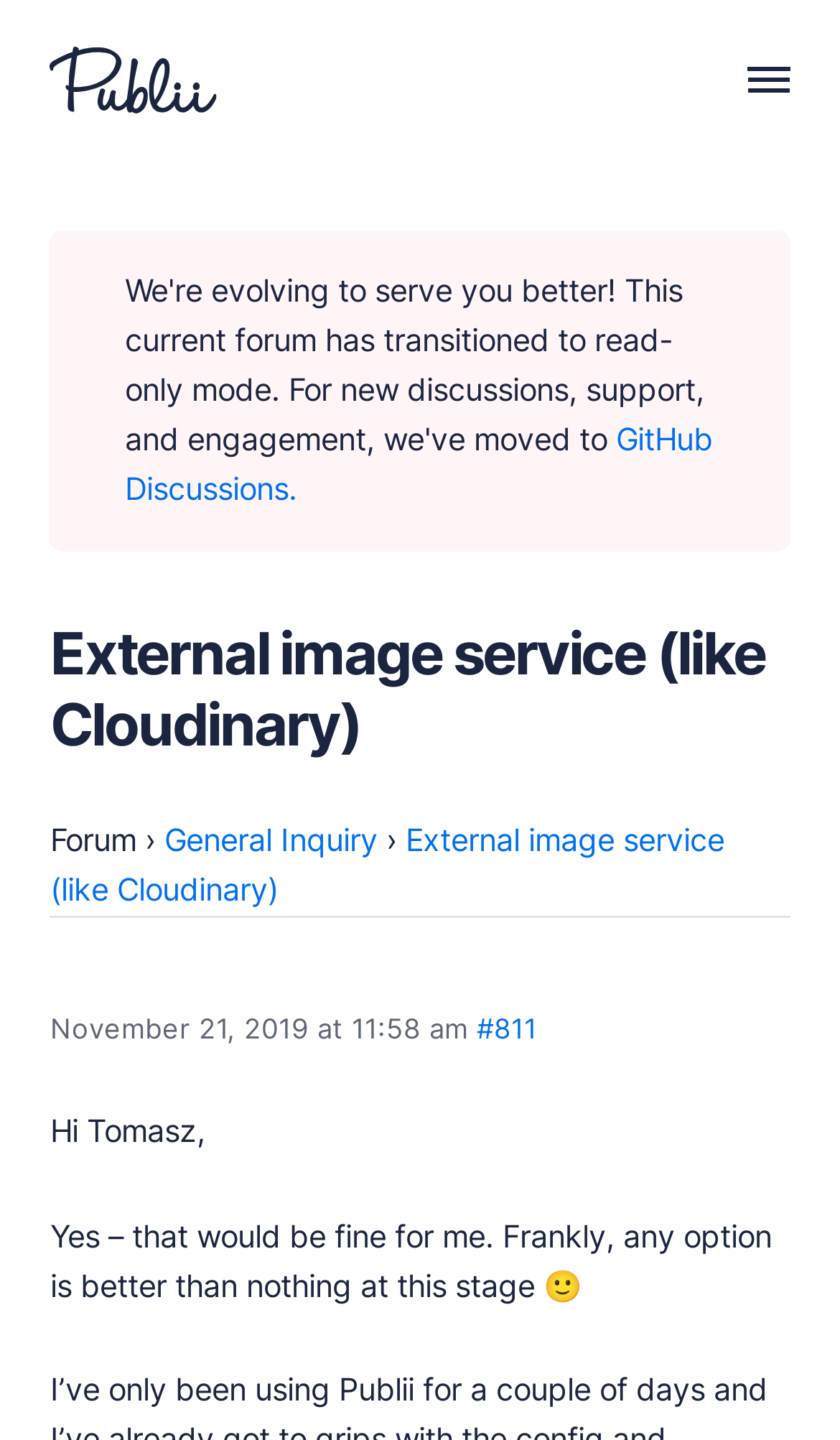Can you give a comprehensive explanation to the question given the content of the image?
What is the date of the discussion?

I determined the answer by looking at the static text element with the text 'November 21, 2019 at 11:58 am', which suggests that the discussion took place on this date.